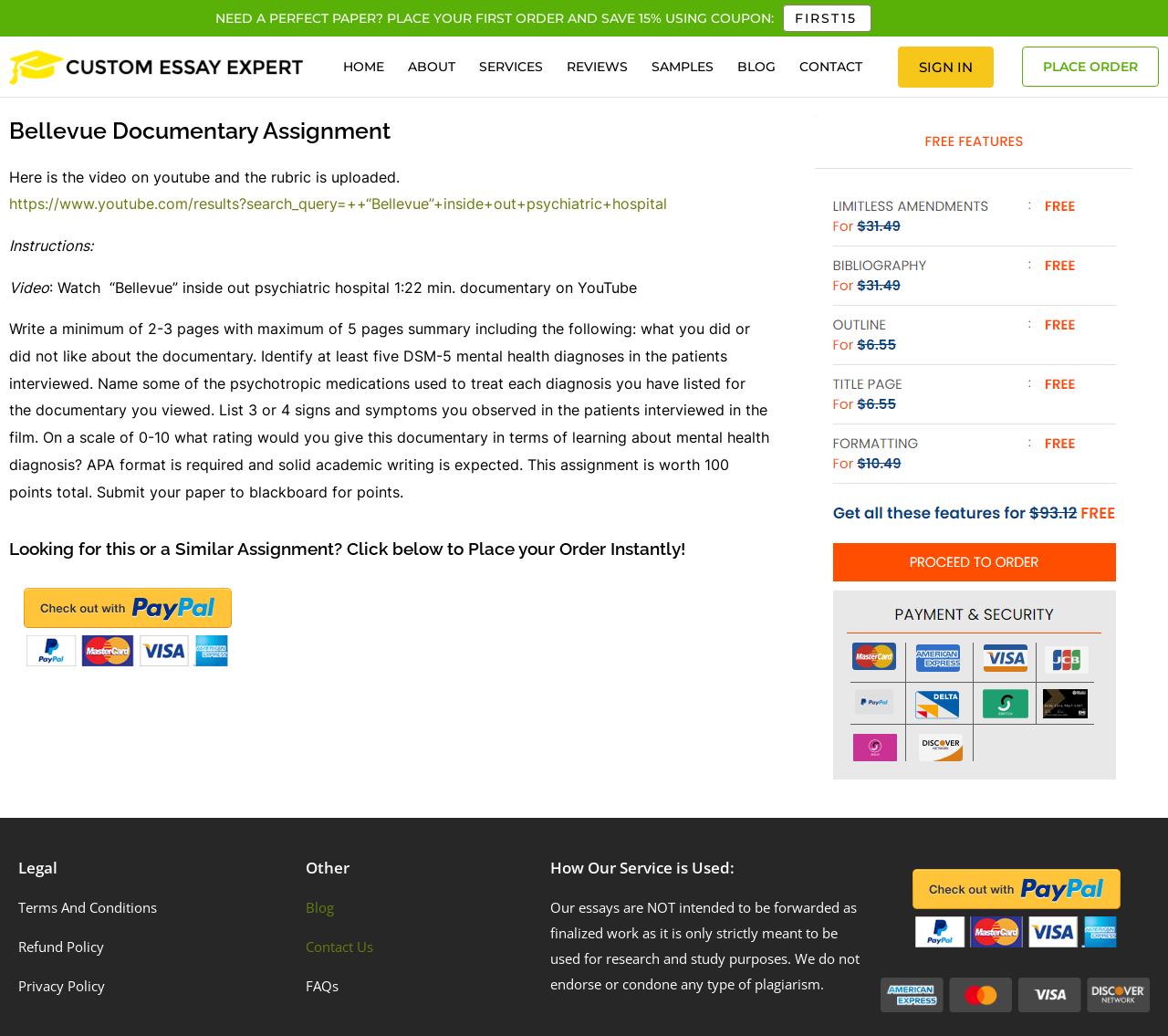How many links are there in the main navigation menu?
Please provide a comprehensive answer based on the information in the image.

The main navigation menu consists of 8 links, namely 'HOME', 'ABOUT', 'SERVICES', 'REVIEWS', 'SAMPLES', 'BLOG', 'CONTACT', and 'SIGN IN', which can be found in the link elements with the corresponding text.